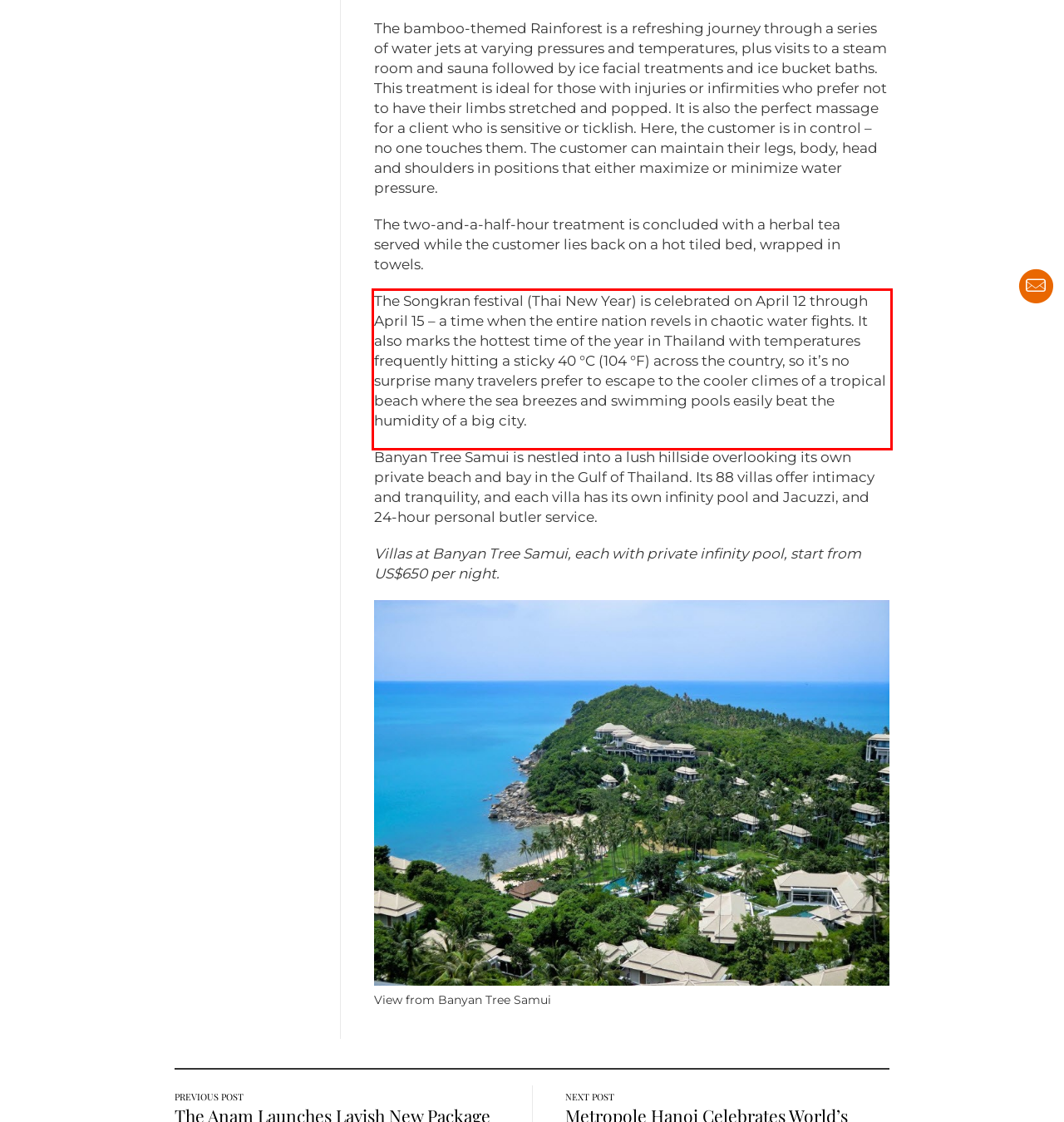Given a screenshot of a webpage, identify the red bounding box and perform OCR to recognize the text within that box.

The Songkran festival (Thai New Year) is celebrated on April 12 through April 15 – a time when the entire nation revels in chaotic water fights. It also marks the hottest time of the year in Thailand with temperatures frequently hitting a sticky 40 °C (104 °F) across the country, so it’s no surprise many travelers prefer to escape to the cooler climes of a tropical beach where the sea breezes and swimming pools easily beat the humidity of a big city.